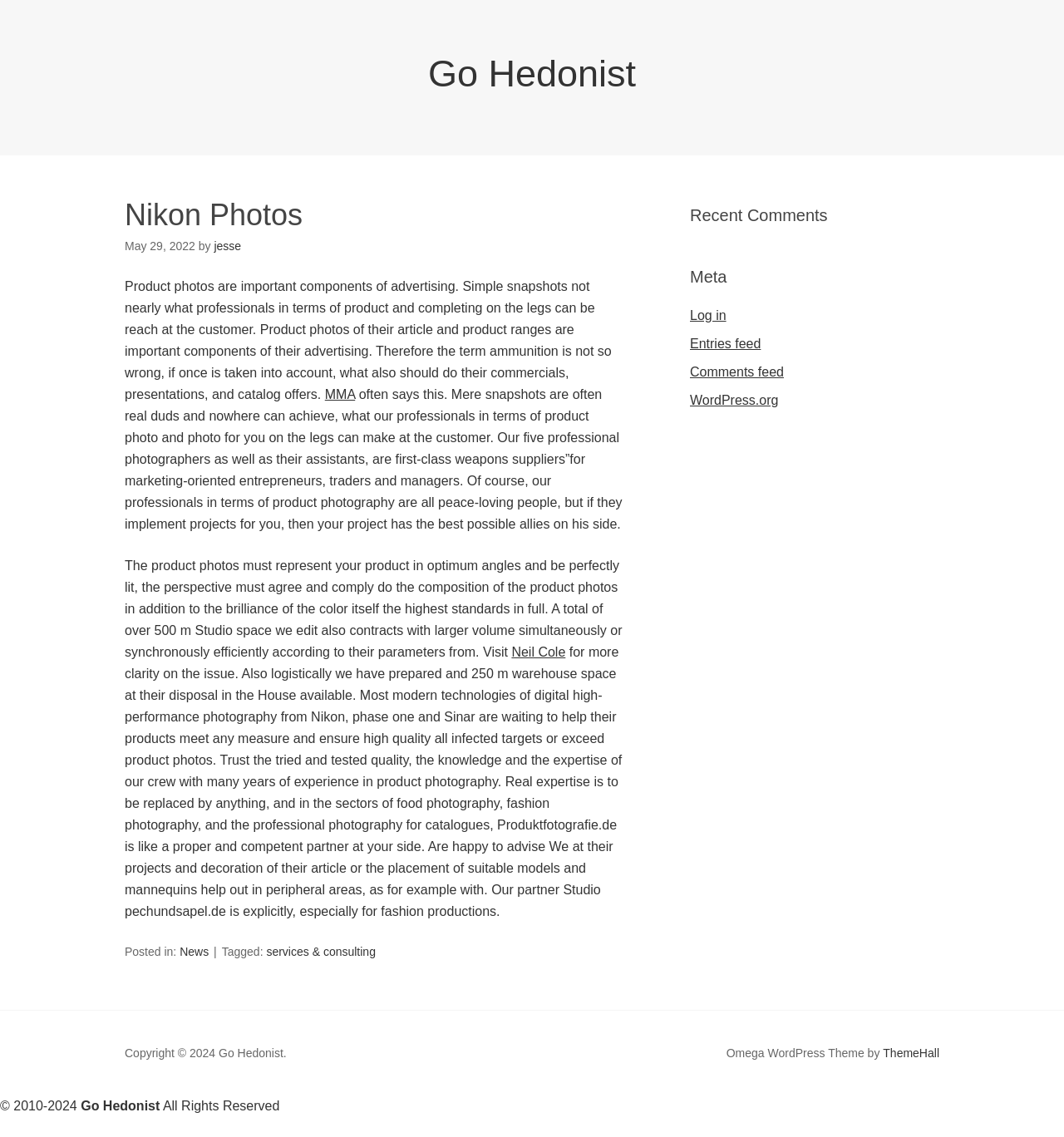Please answer the following question using a single word or phrase: 
What is the name of the theme used by the website?

Omega WordPress Theme